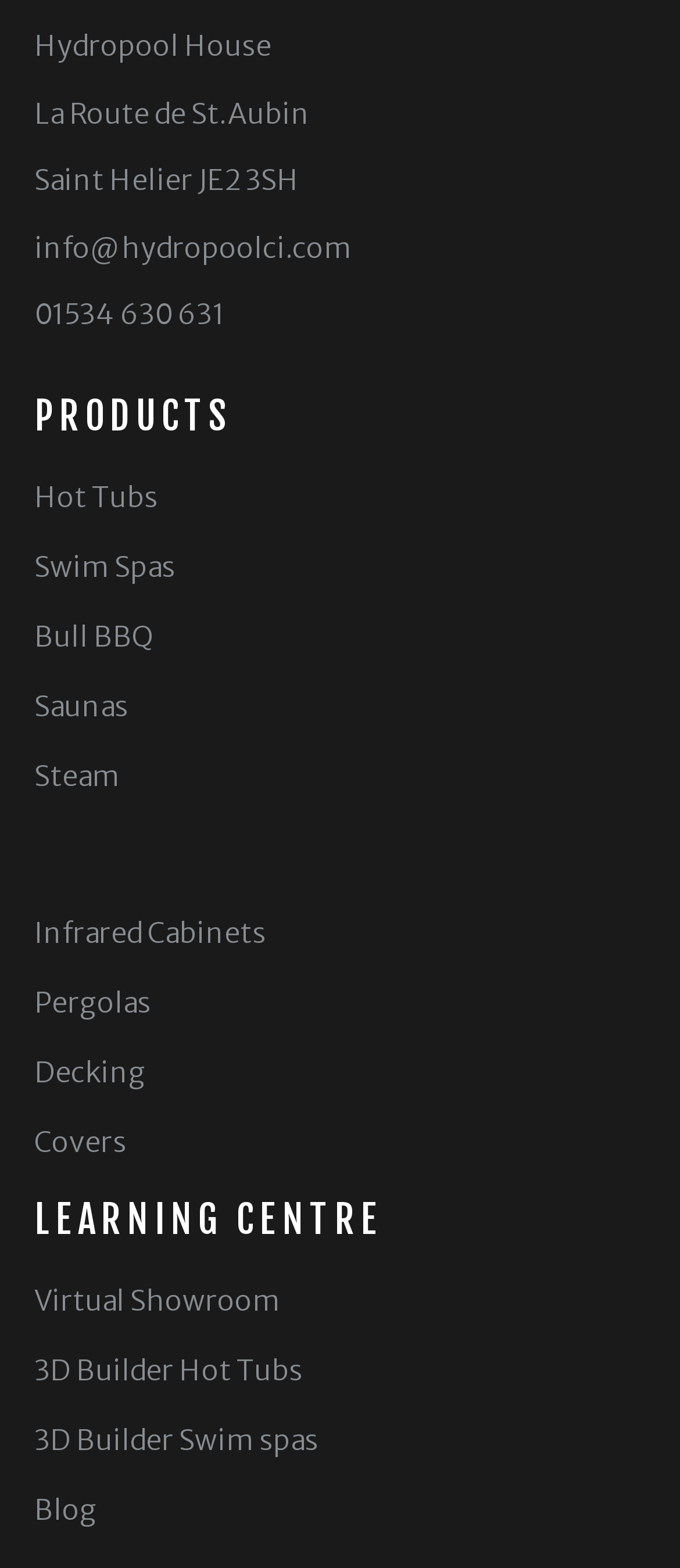Using floating point numbers between 0 and 1, provide the bounding box coordinates in the format (top-left x, top-left y, bottom-right x, bottom-right y). Locate the UI element described here: Saunas

[0.05, 0.437, 0.95, 0.463]